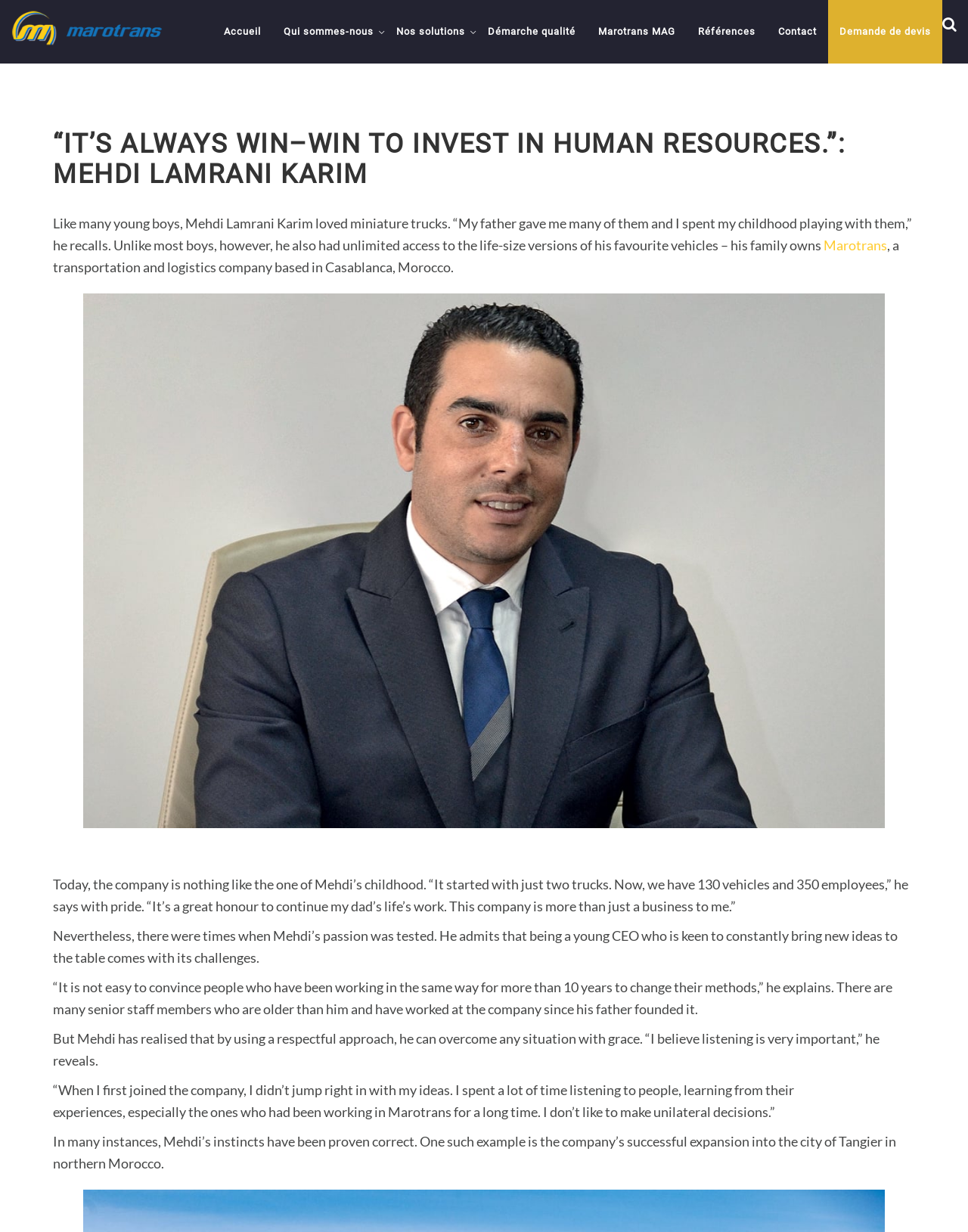Could you indicate the bounding box coordinates of the region to click in order to complete this instruction: "Read more about Mehdi Lamrani Karim".

[0.055, 0.105, 0.945, 0.154]